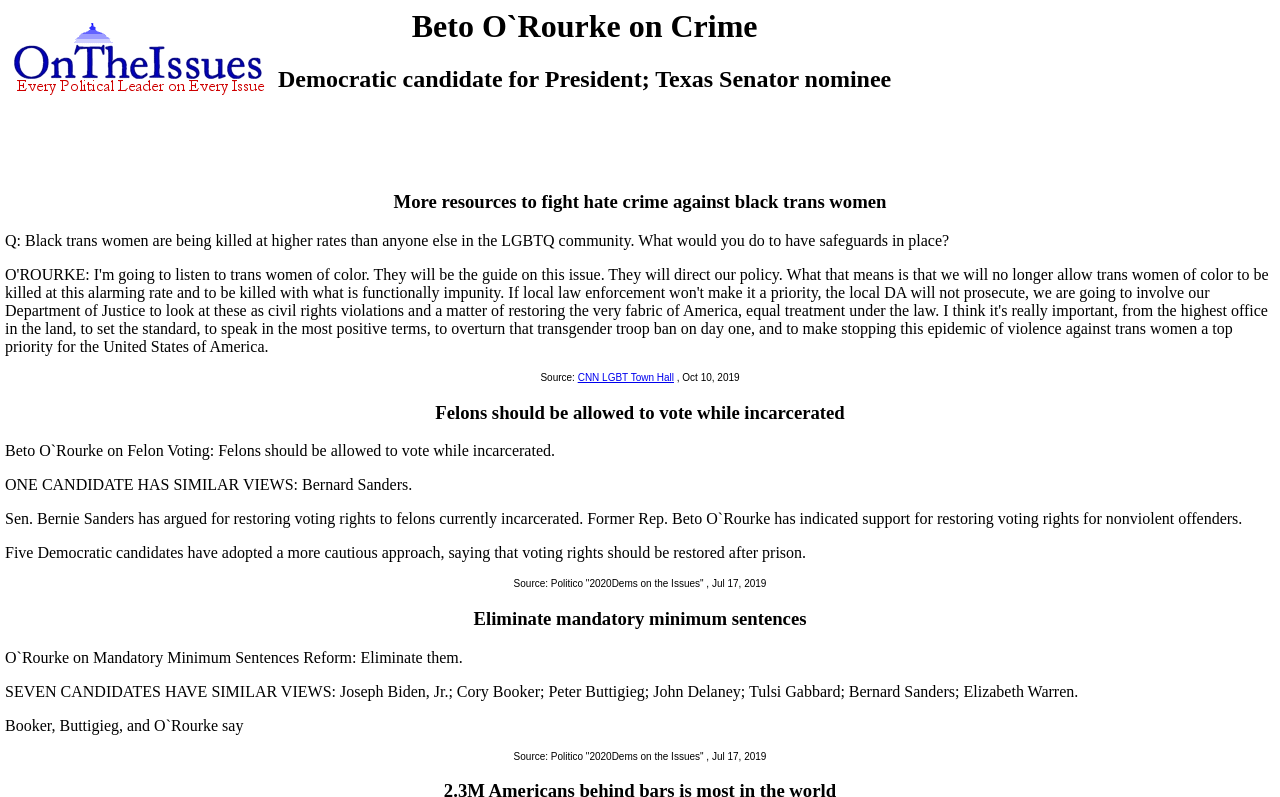Determine the bounding box coordinates for the UI element matching this description: "CNN LGBT Town Hall".

[0.451, 0.466, 0.527, 0.48]